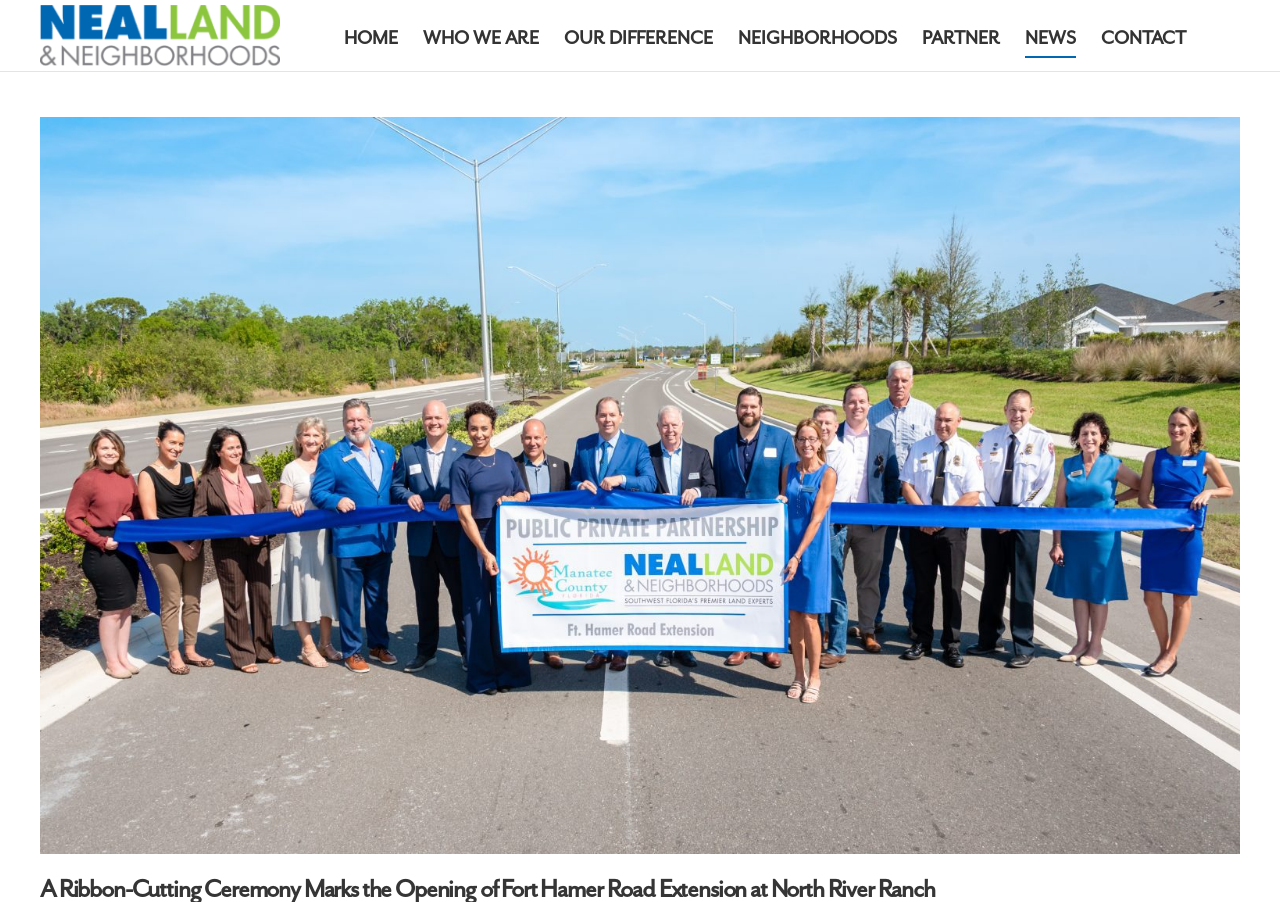Offer an in-depth caption of the entire webpage.

The webpage appears to be an article or news page about the opening of Fort Hamer Road Extension at North River Ranch, as indicated by the title "A Ribbon-Cutting Ceremony Marks the Opening of Fort Hamer Road Extension at North River Ranch - Neal Land & Neighborhoods". 

At the top left of the page, there is a link to "Neal Land & Neighborhoods" accompanied by an image with the same name. 

Below this, there is a horizontal navigation menu with seven links: "HOME", "WHO WE ARE", "OUR DIFFERENCE", "NEIGHBORHOODS", "PARTNER", "NEWS", and "CONTACT", which are evenly spaced across the top of the page. 

The main content of the page is dominated by a large image that takes up most of the page, depicting a ribbon-cutting ceremony for the Fort Hamer Road Group at North River Ranch, which is a public-private partnership. 

The webpage seems to be focused on providing information about the extension and its significance, as hinted by the meta description "The extension significantly improves connectivity and accessibility in the region".